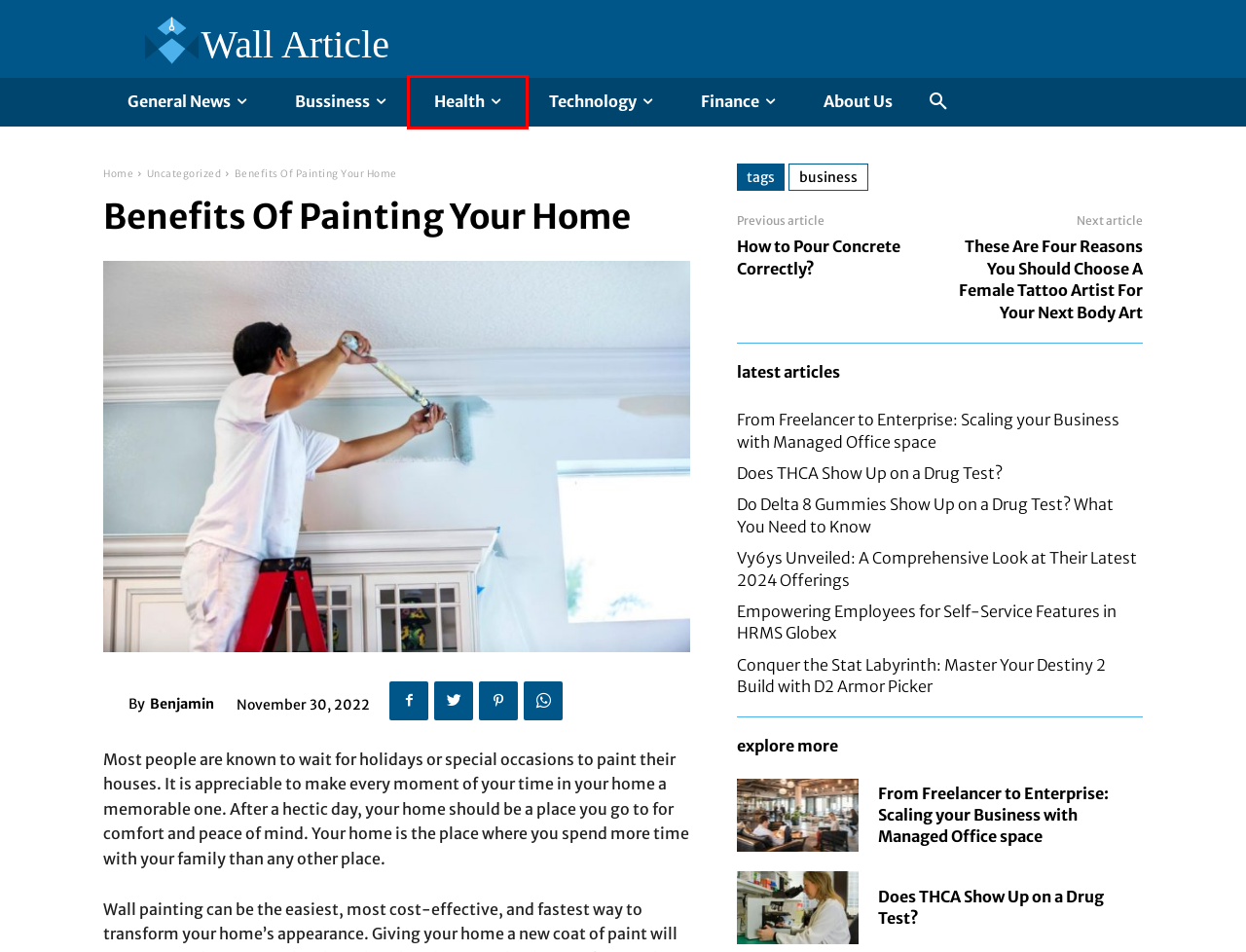You are looking at a webpage screenshot with a red bounding box around an element. Pick the description that best matches the new webpage after interacting with the element in the red bounding box. The possible descriptions are:
A. Vy6ys Unveiled: A Comprehensive Look at Their Latest 2024 Offerings - Wall Article
B. Do Delta 8 Gummies Show Up on a Drug Test? What You Need to Know
C. Conquer the Stat Labyrinth: Master Your Destiny 2 Build with D2 Armor Picker
D. Finance Archives - Wall Article
E. Healthcare Archives - Wall Article
F. About Us - Wall Article
G. How to Pour Concrete Correctly? - Wall Article
H. From Freelancer to Enterprise: Scaling your Business with Managed Office space - Wall Article

E